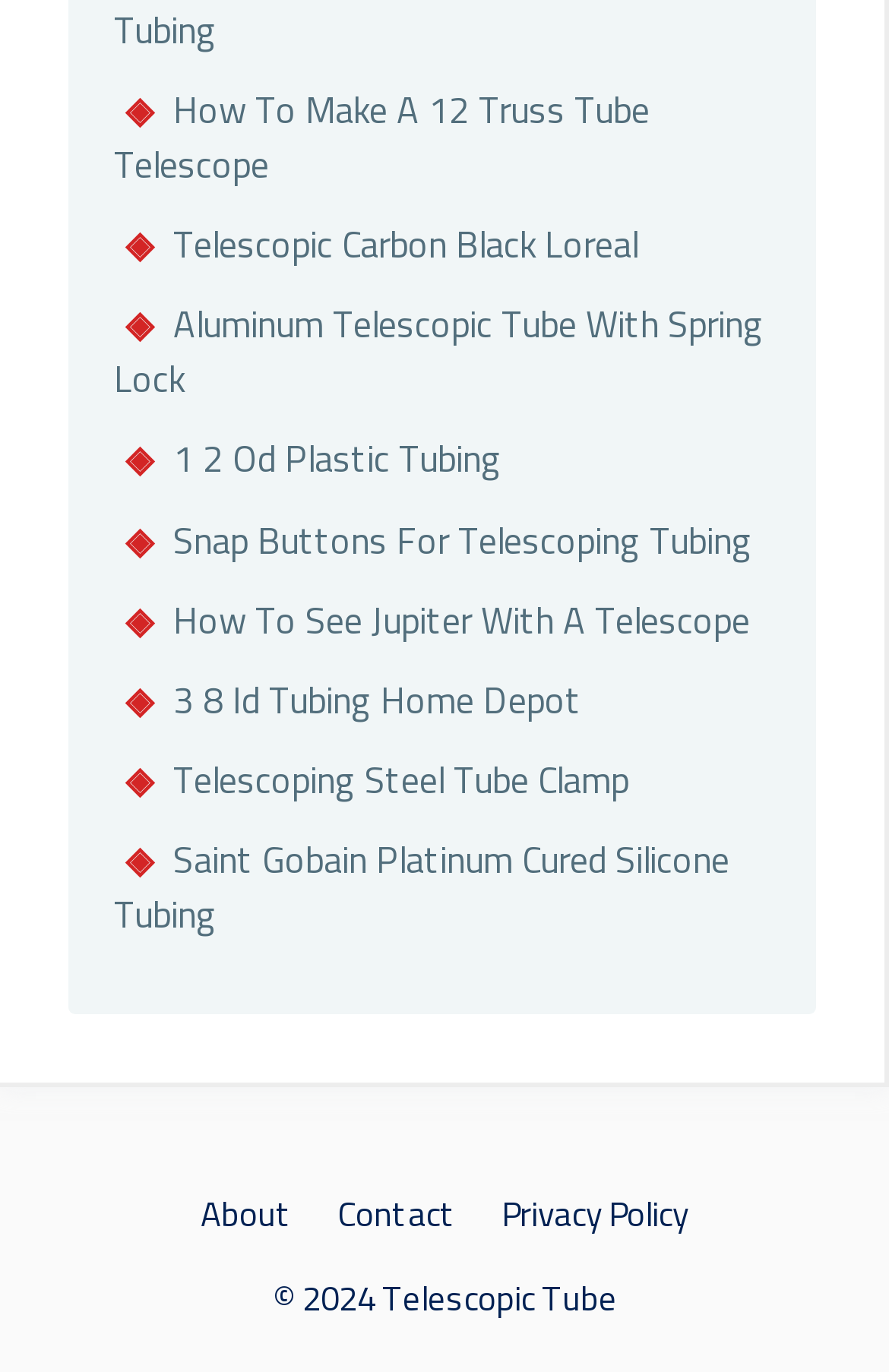What is the topic of the first article?
Based on the image, answer the question with a single word or brief phrase.

Telescope